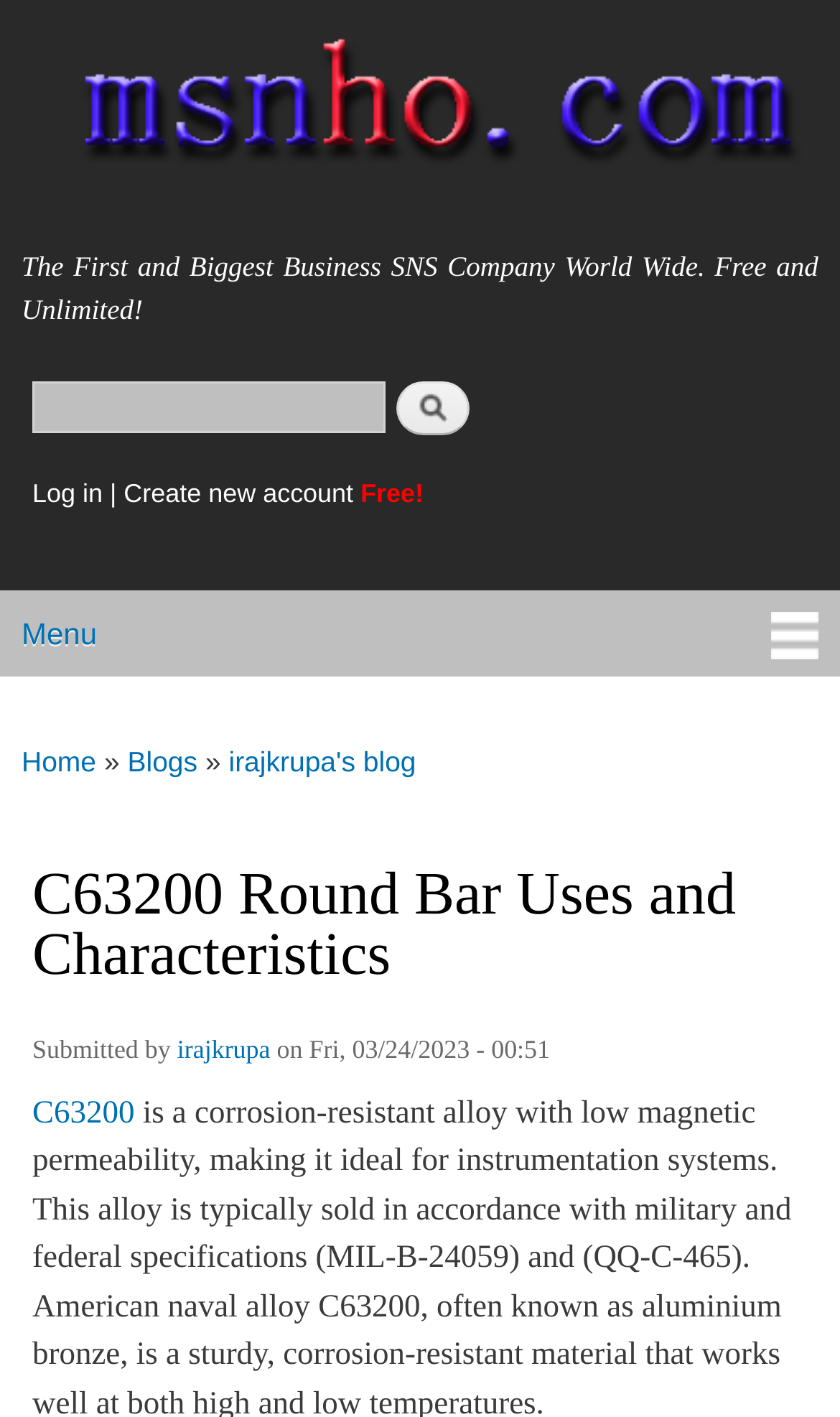Use a single word or phrase to answer the question:
What is the name of the alloy discussed on this page?

C63200